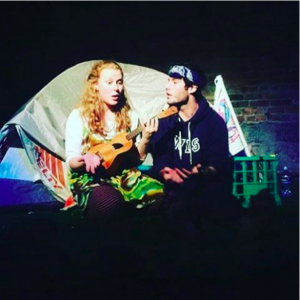What type of structure is in the backdrop?
Respond to the question with a single word or phrase according to the image.

Tent-like